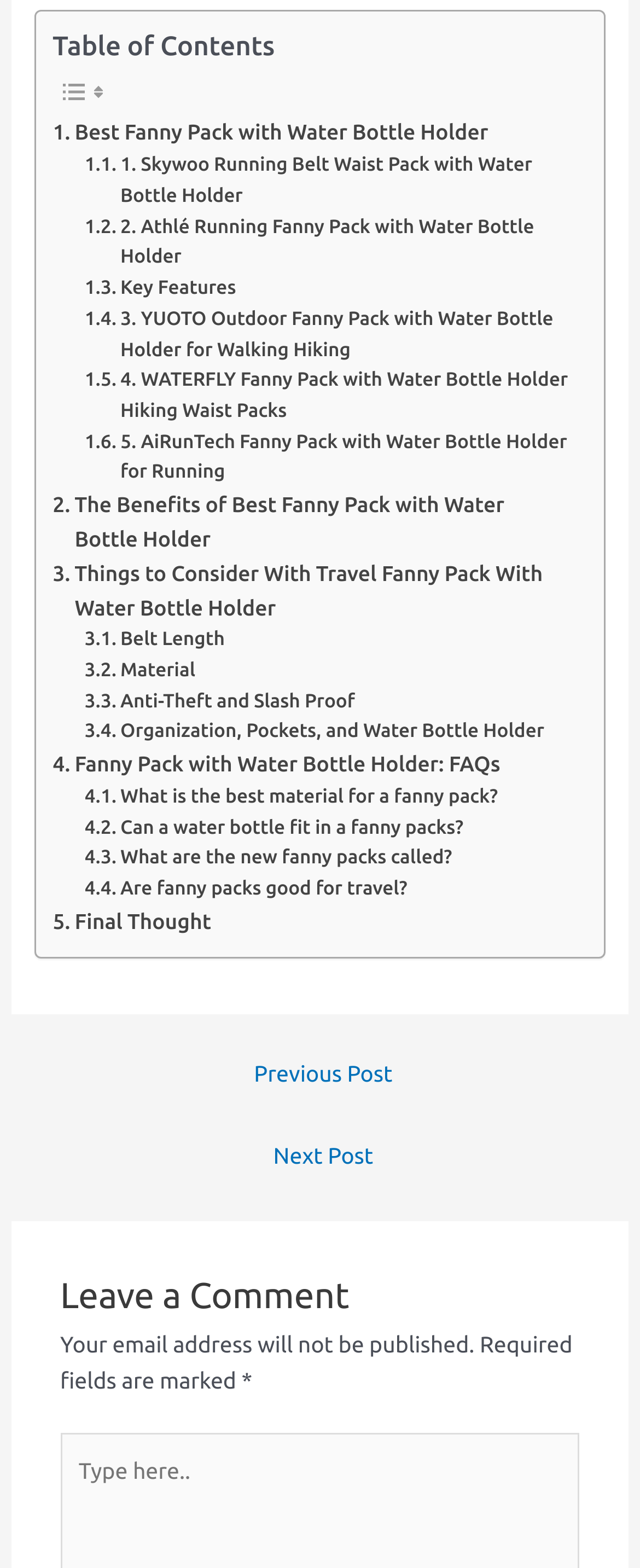From the webpage screenshot, identify the region described by Material. Provide the bounding box coordinates as (top-left x, top-left y, bottom-right x, bottom-right y), with each value being a floating point number between 0 and 1.

[0.132, 0.419, 0.305, 0.438]